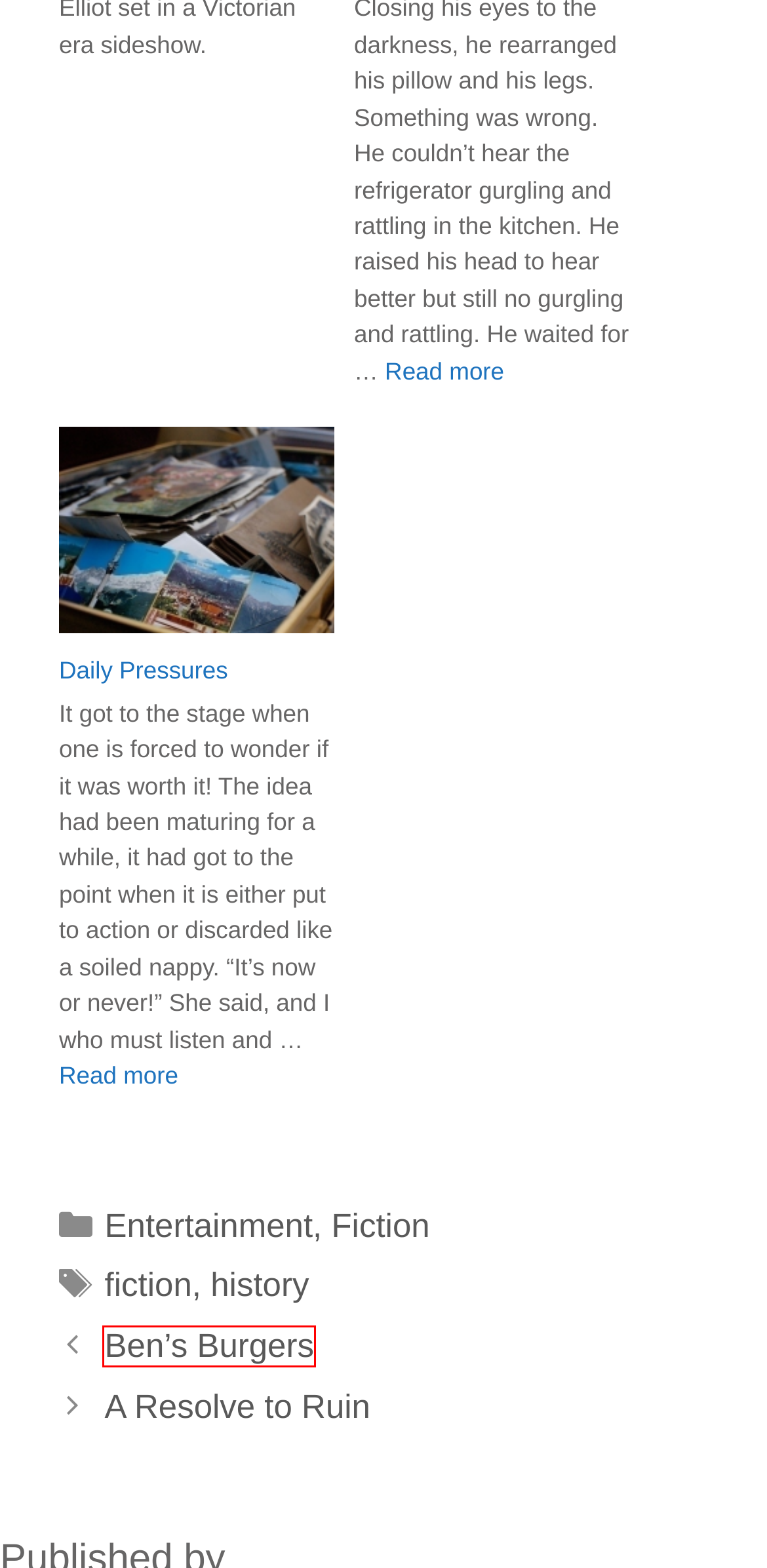Given a webpage screenshot with a red bounding box around a UI element, choose the webpage description that best matches the new webpage after clicking the element within the bounding box. Here are the candidates:
A. A Resolve to Ruin – Boomers Club
B. Cart – Boomers Club
C. Entertainment – Boomers Club
D. Daily Pressures – Boomers Club
E. fiction – Boomers Club
F. Ben’s Burgers – Boomers Club
G. Fiction – Boomers Club
H. history – Boomers Club

F